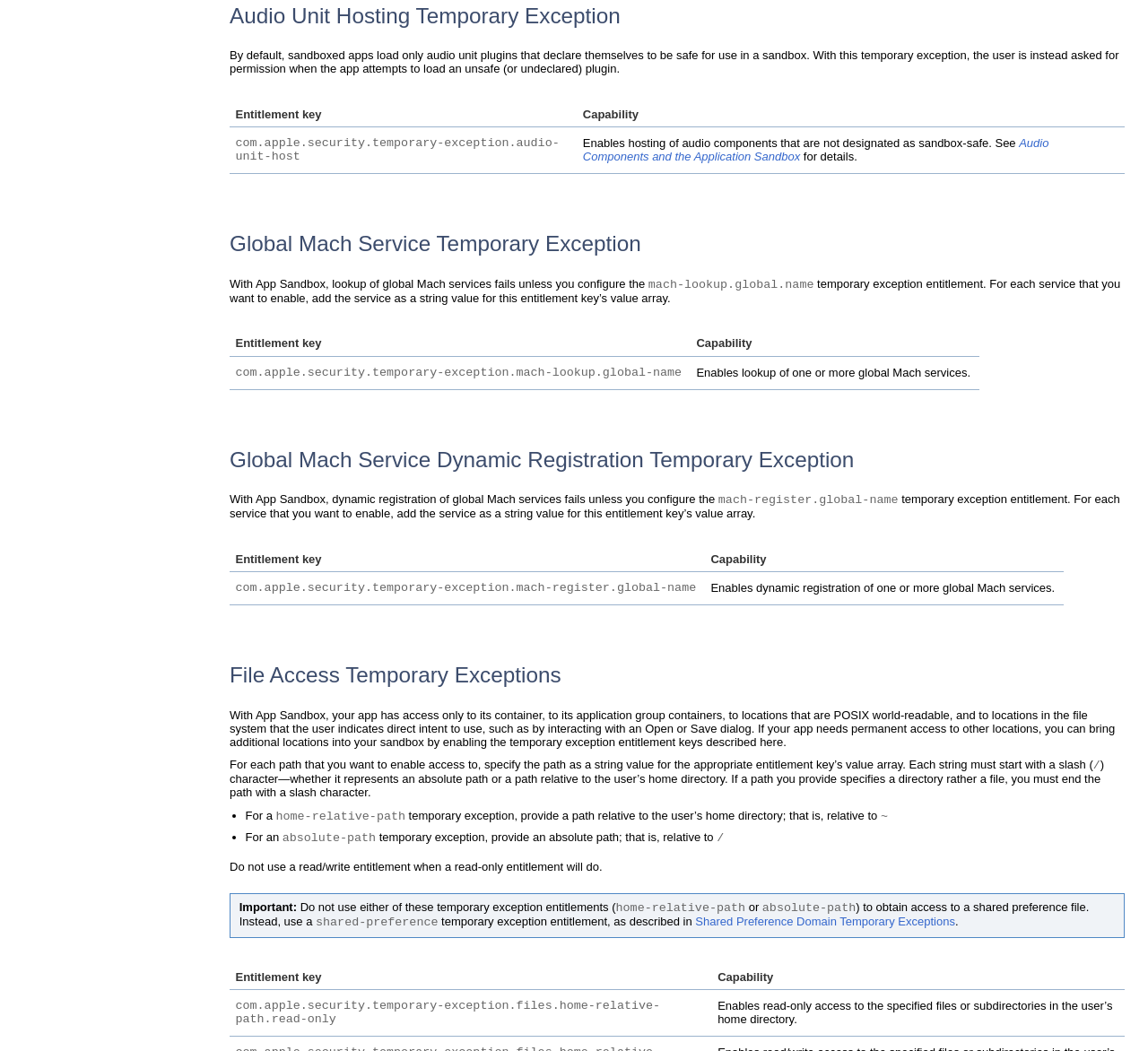Specify the bounding box coordinates (top-left x, top-left y, bottom-right x, bottom-right y) of the UI element in the screenshot that matches this description: Apple's Unsolicited Idea Submission Policy

[0.317, 0.632, 0.481, 0.642]